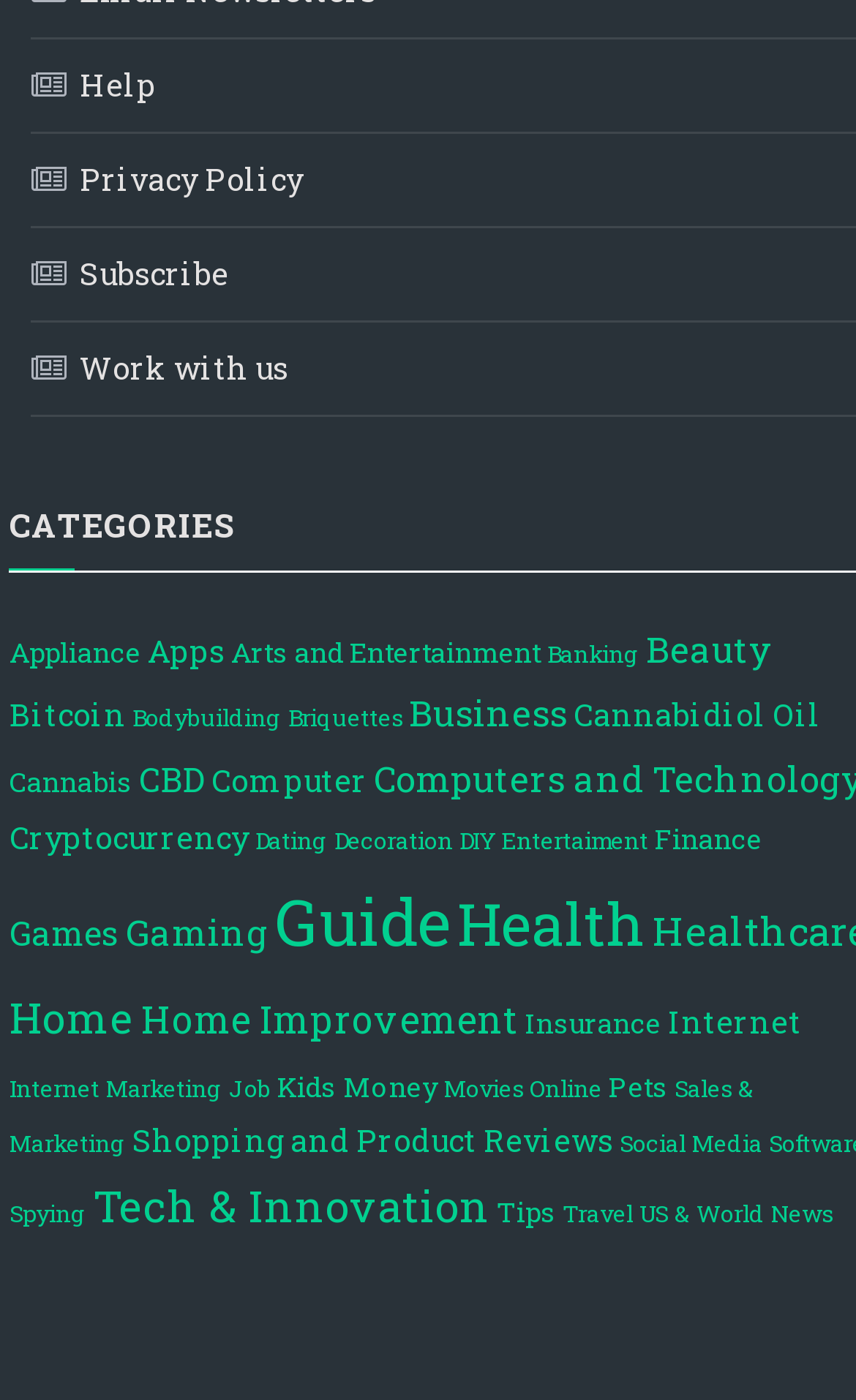Answer the question using only one word or a concise phrase: How many categories are available on this webpage?

52